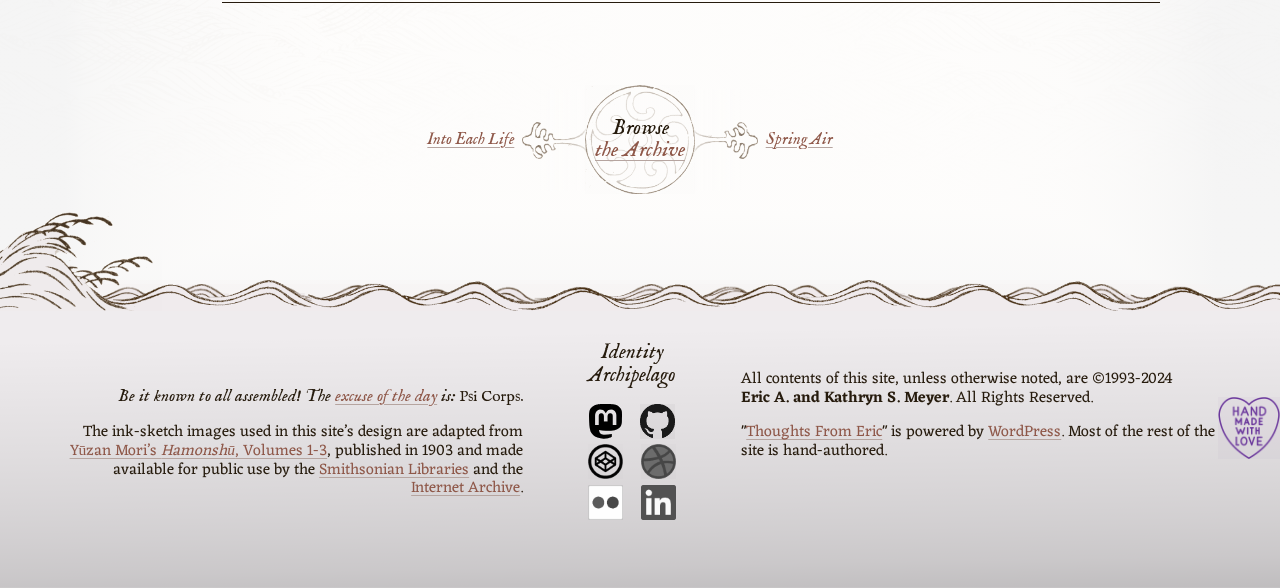Can you find the bounding box coordinates of the area I should click to execute the following instruction: "Browse the Archive"?

[0.456, 0.145, 0.544, 0.331]